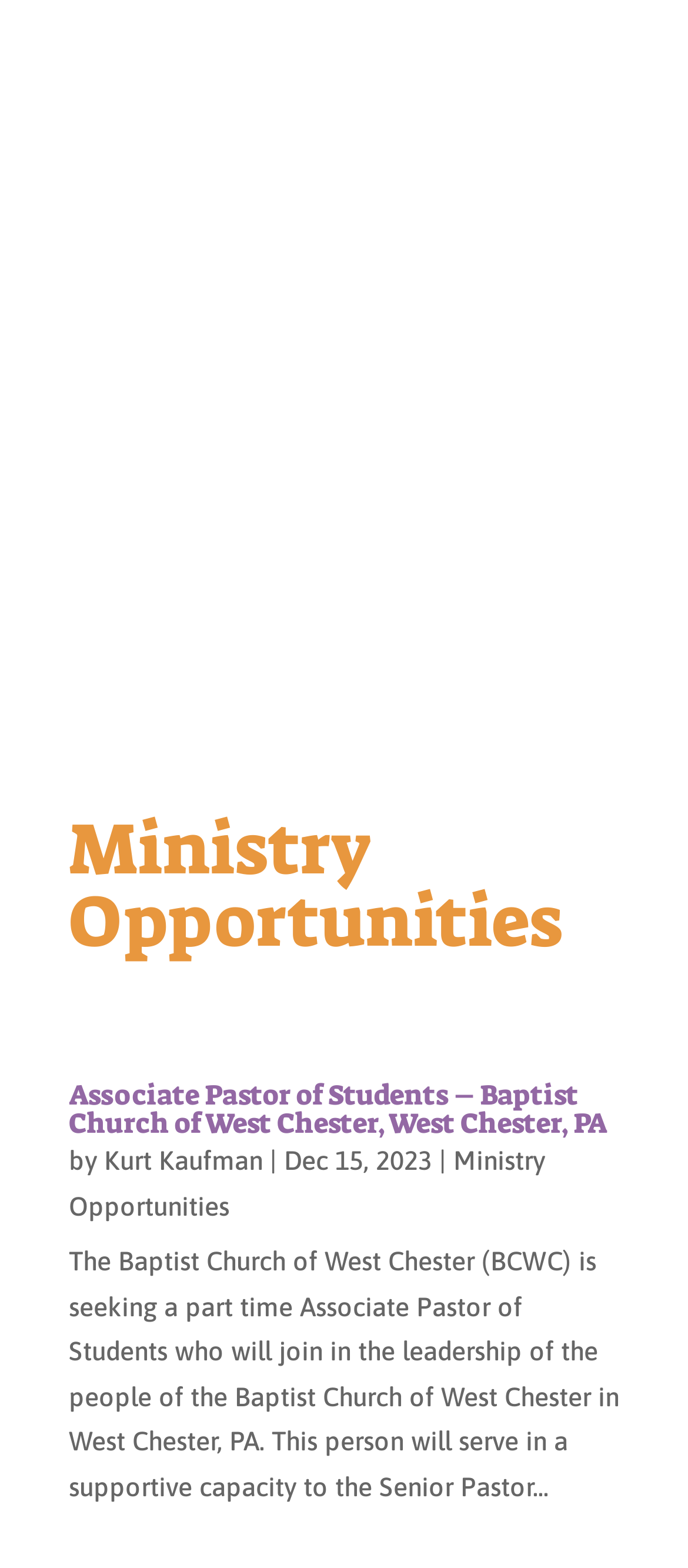Could you please study the image and provide a detailed answer to the question:
What is the deadline for the latest ministry opportunity?

I looked at the latest ministry opportunity listed on the webpage, which is 'Associate Pastor of Students – Baptist Church of West Chester, West Chester, PA', and I found the deadline, 'Dec 15, 2023', next to the author's name.